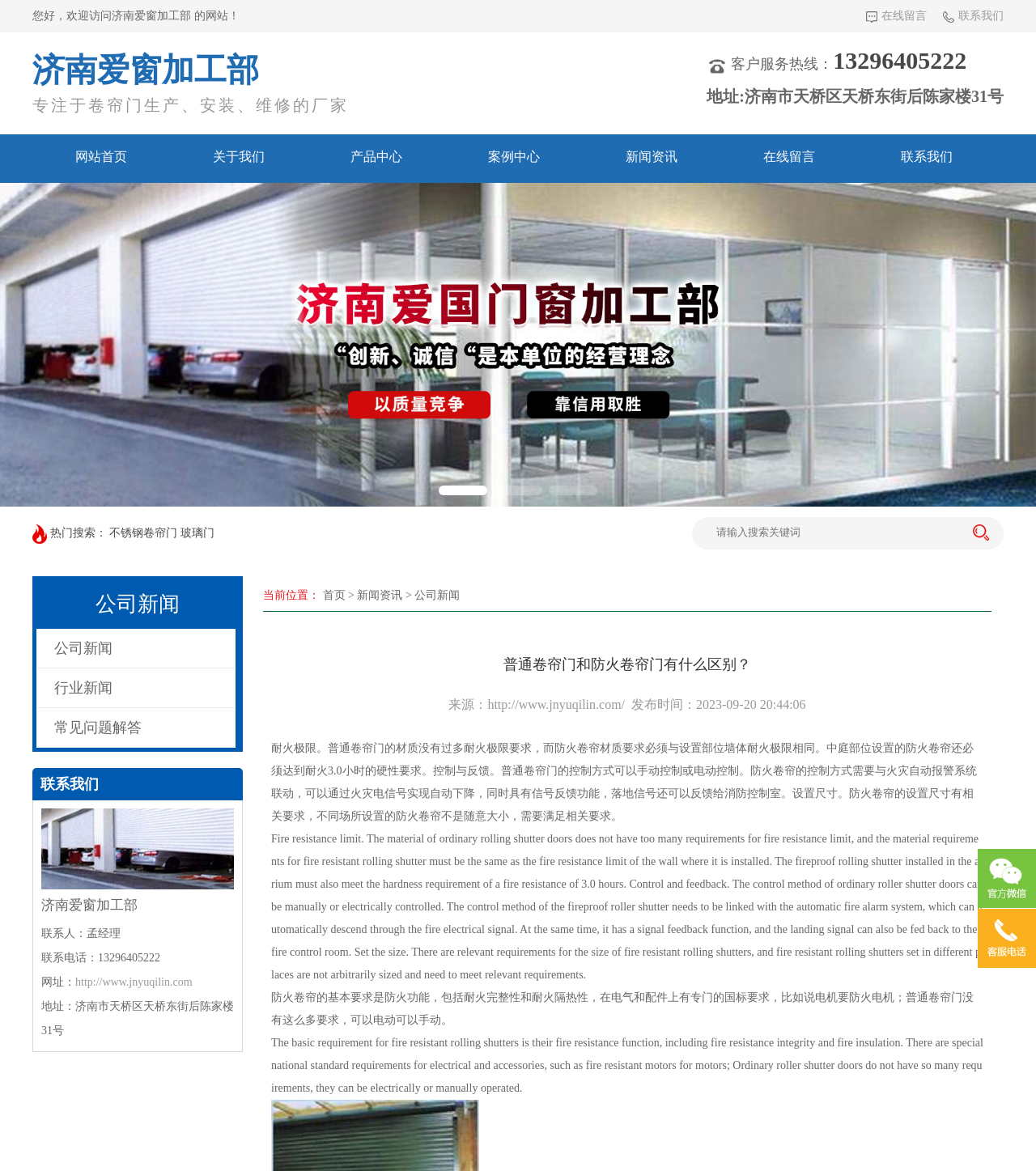Find the bounding box coordinates for the HTML element described as: "name="keyword" placeholder="请输入搜索关键词"". The coordinates should consist of four float values between 0 and 1, i.e., [left, top, right, bottom].

[0.668, 0.441, 0.93, 0.468]